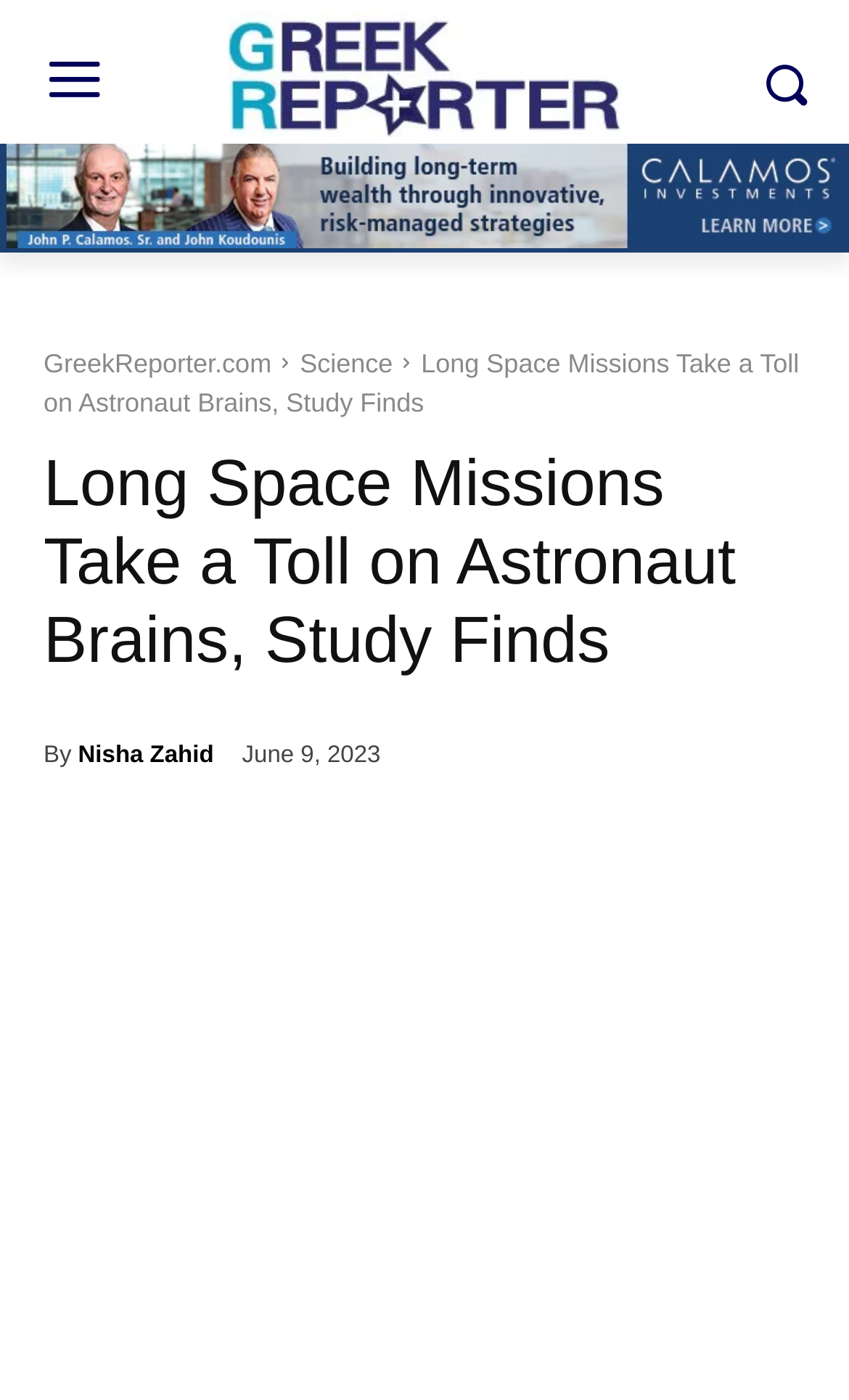Elaborate on the webpage's design and content in a detailed caption.

The webpage is about a scientific study on the effects of long space missions on astronauts' brains. At the top left, there is a link to "Greek news from Greece and the world" accompanied by an image with the same description. To the right of this link, there is a small image with no description. 

Below these elements, there is a horizontal section with three links: "John Calamos Greek Reporter Ad" spanning the entire width, followed by "GreekReporter.com" and "Science" on the left and right sides, respectively. 

Underneath this section, the main content begins with a heading and a static text, both stating "Long Space Missions Take a Toll on Astronaut Brains, Study Finds". This is followed by a byline "By" and a link to the author's name, "Nisha Zahid". 

To the right of the byline, there is a time element displaying the date "June 9, 2023". Below the author's name, there is a large image with the description "Astronauts on long space missions experience brain changes." This image takes up most of the width and height of the webpage.